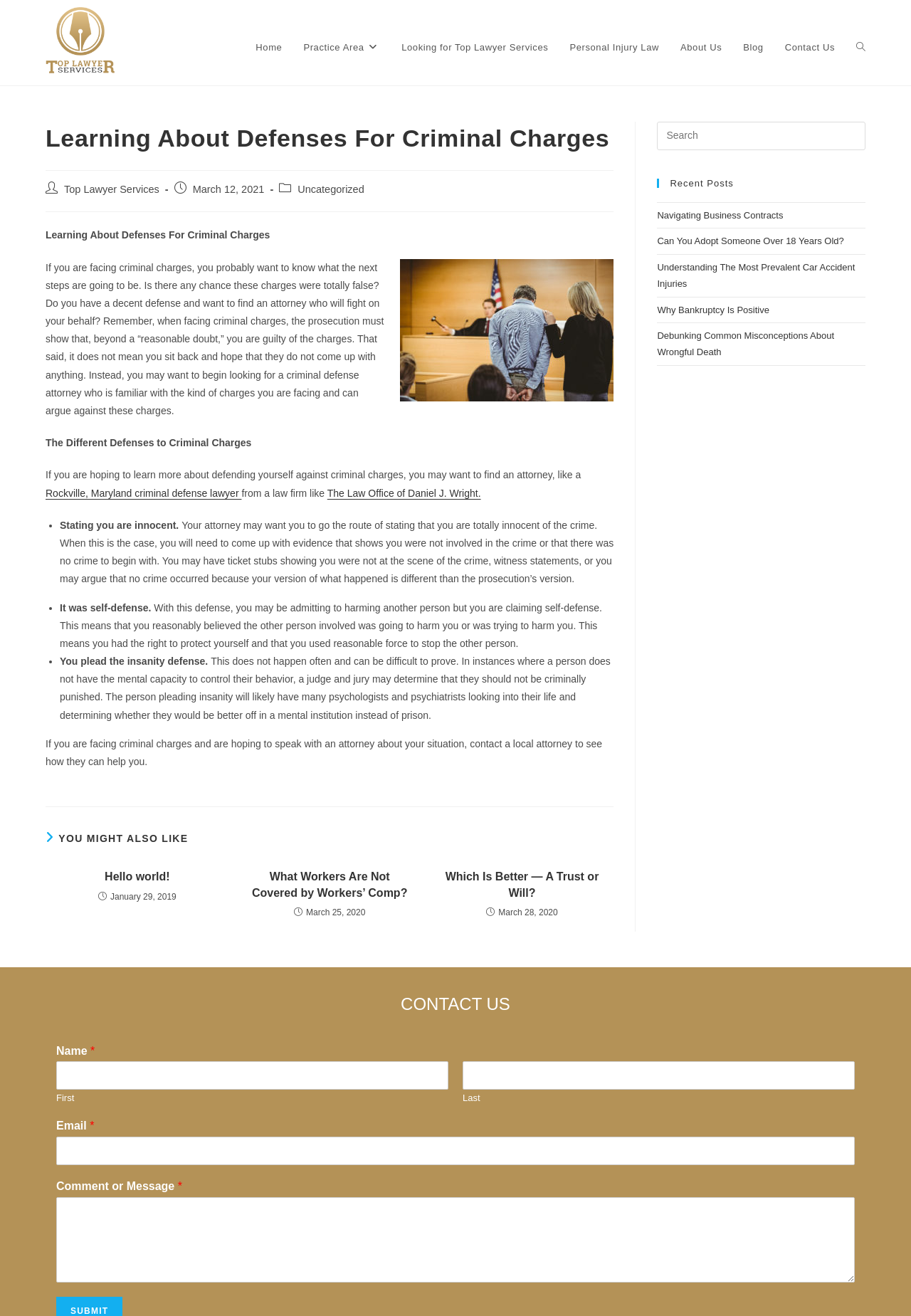Refer to the image and answer the question with as much detail as possible: What is the purpose of the search box in the sidebar?

The search box in the sidebar is labeled 'Search this website' and allows users to insert a search query to find relevant content on the website.